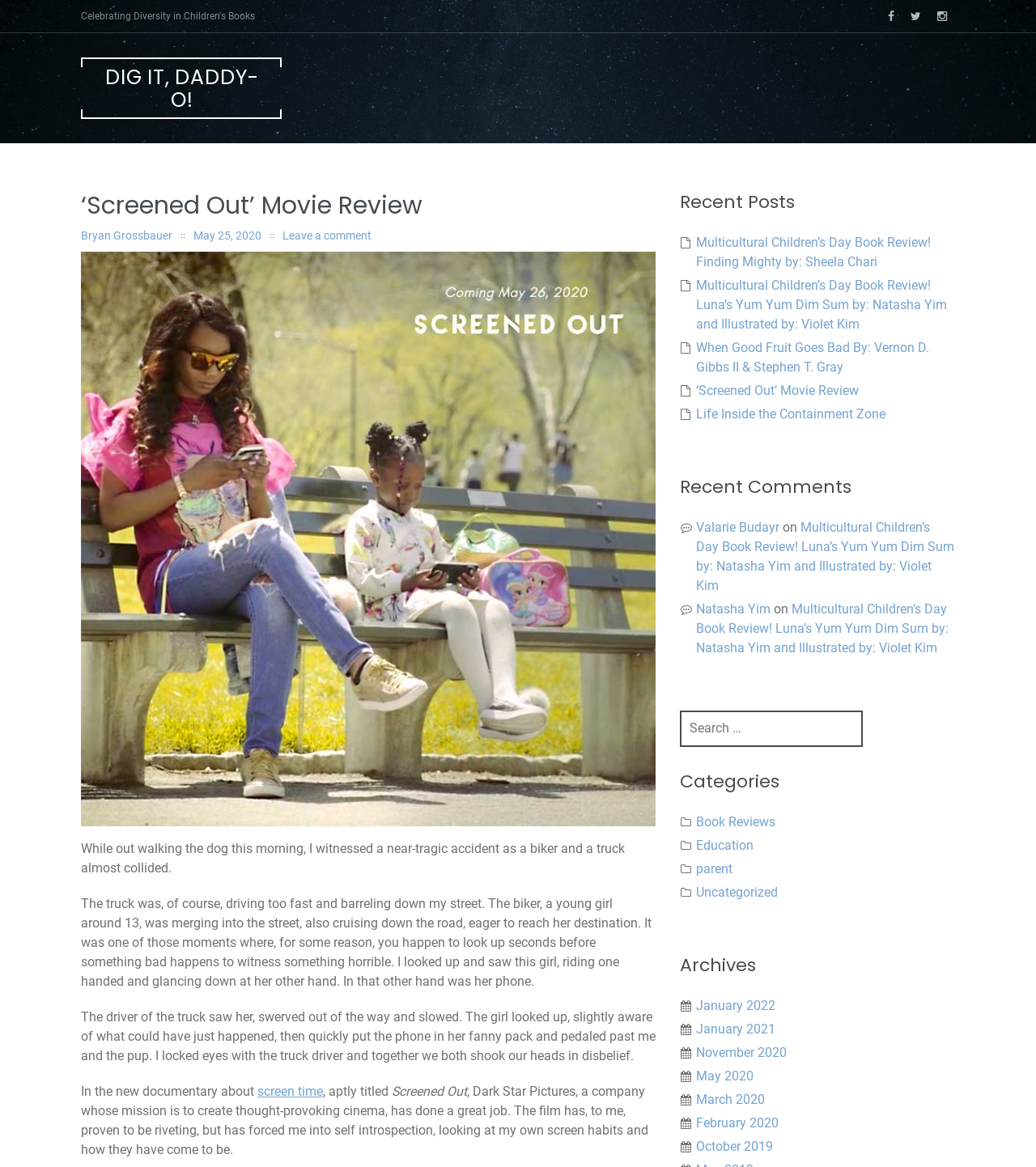Please identify the bounding box coordinates of the element on the webpage that should be clicked to follow this instruction: "View recent posts". The bounding box coordinates should be given as four float numbers between 0 and 1, formatted as [left, top, right, bottom].

[0.656, 0.164, 0.922, 0.2]